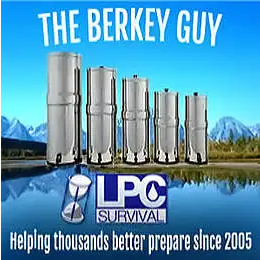Provide a thorough description of the image.

The image features the branding for "The Berkey Guy," an organization dedicated to providing high-quality water filtration solutions. Displayed prominently are various sizes of Berkey water filters, symbolizing their versatility and effectiveness in ensuring clean drinking water. The backdrop showcases a serene natural landscape, reinforcing the theme of preparedness and sustainability. Below the imagery, the text reads "Helping thousands better prepare since 2005," highlighting the company’s experience and commitment to aiding individuals and families in enhancing their emergency preparedness through innovative filtration systems. The branding reflects a focus on survival and self-sufficiency, appealing to those interested in outdoor activities, homesteading, or emergency readiness.